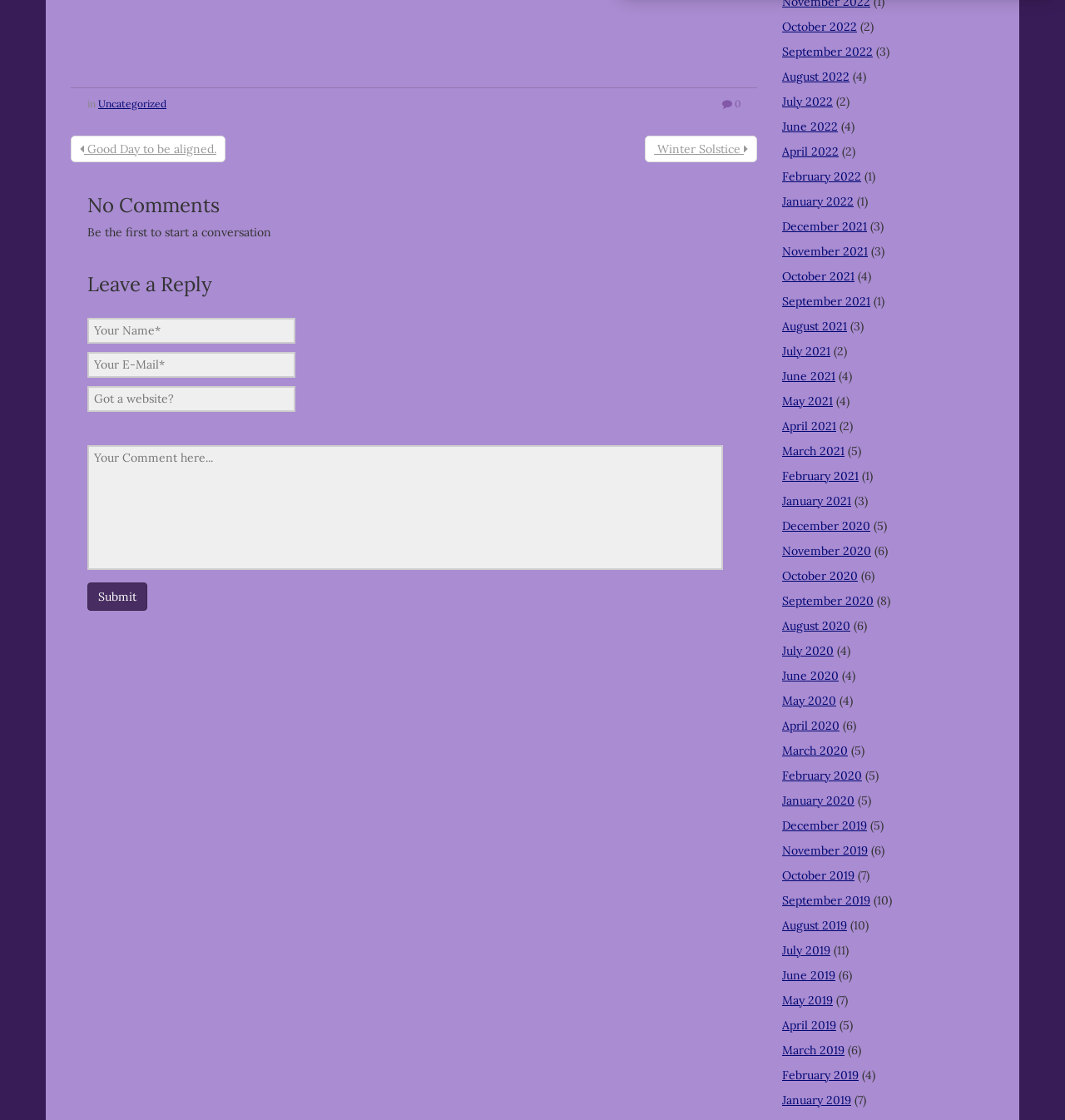Show the bounding box coordinates of the element that should be clicked to complete the task: "Click on the 'Submit' button".

[0.082, 0.52, 0.138, 0.546]